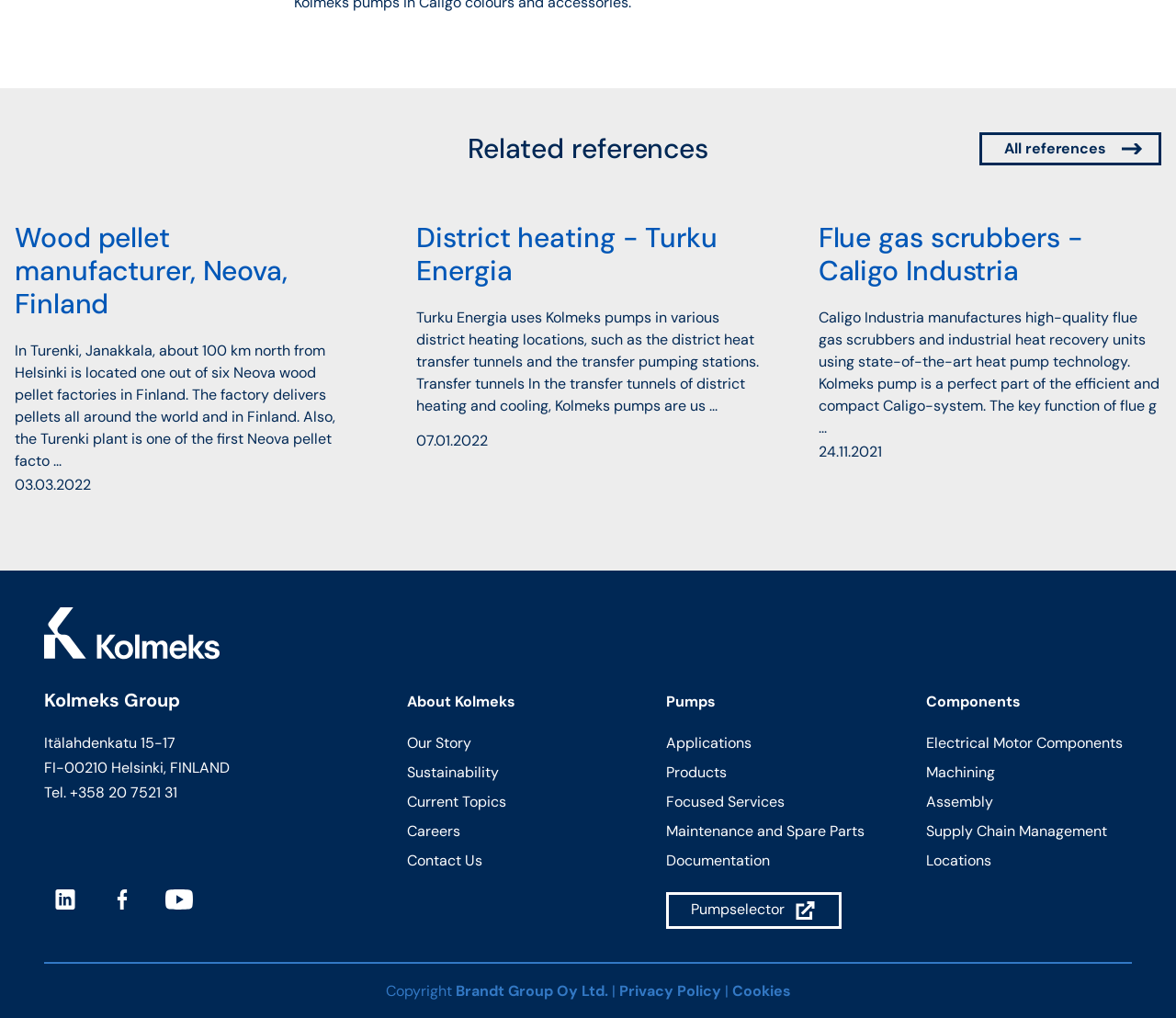What is the topic of the first article?
Refer to the image and provide a one-word or short phrase answer.

Wood pellet manufacturer